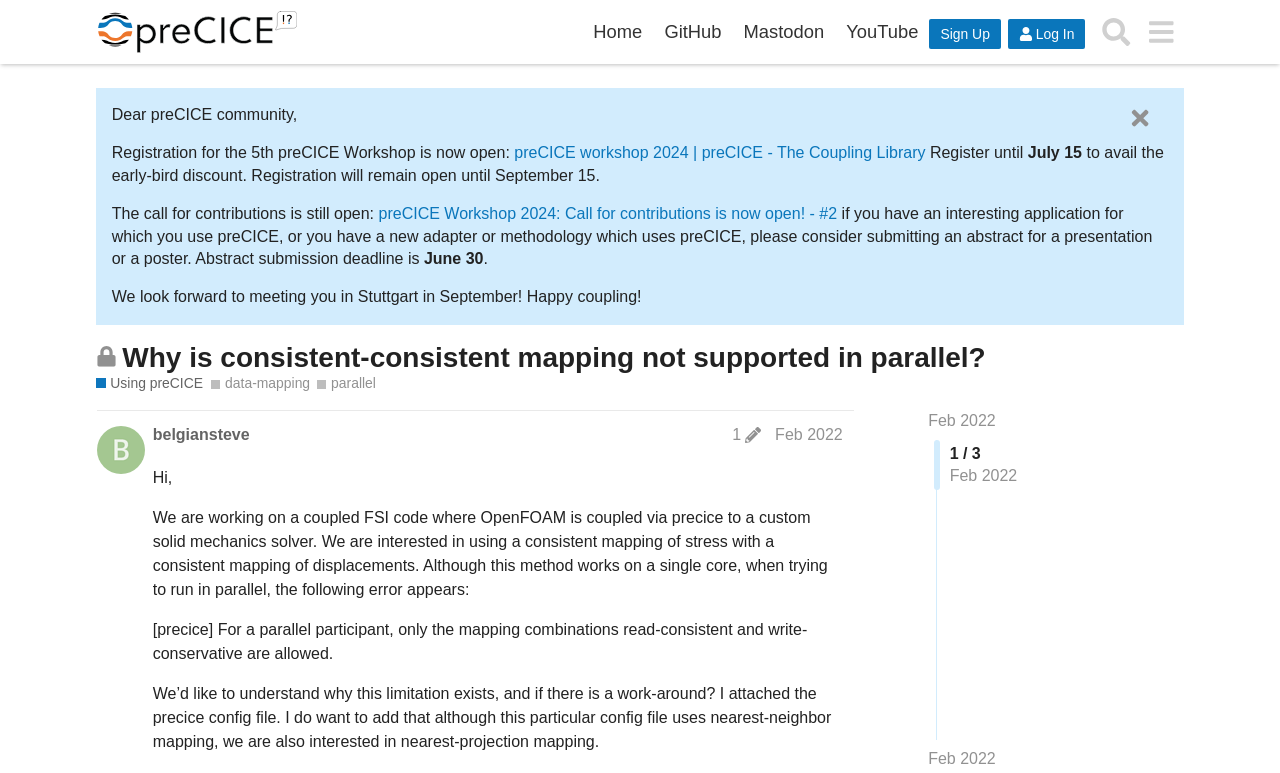Identify the coordinates of the bounding box for the element that must be clicked to accomplish the instruction: "Click on the 'Sign Up' button".

[0.726, 0.024, 0.782, 0.063]